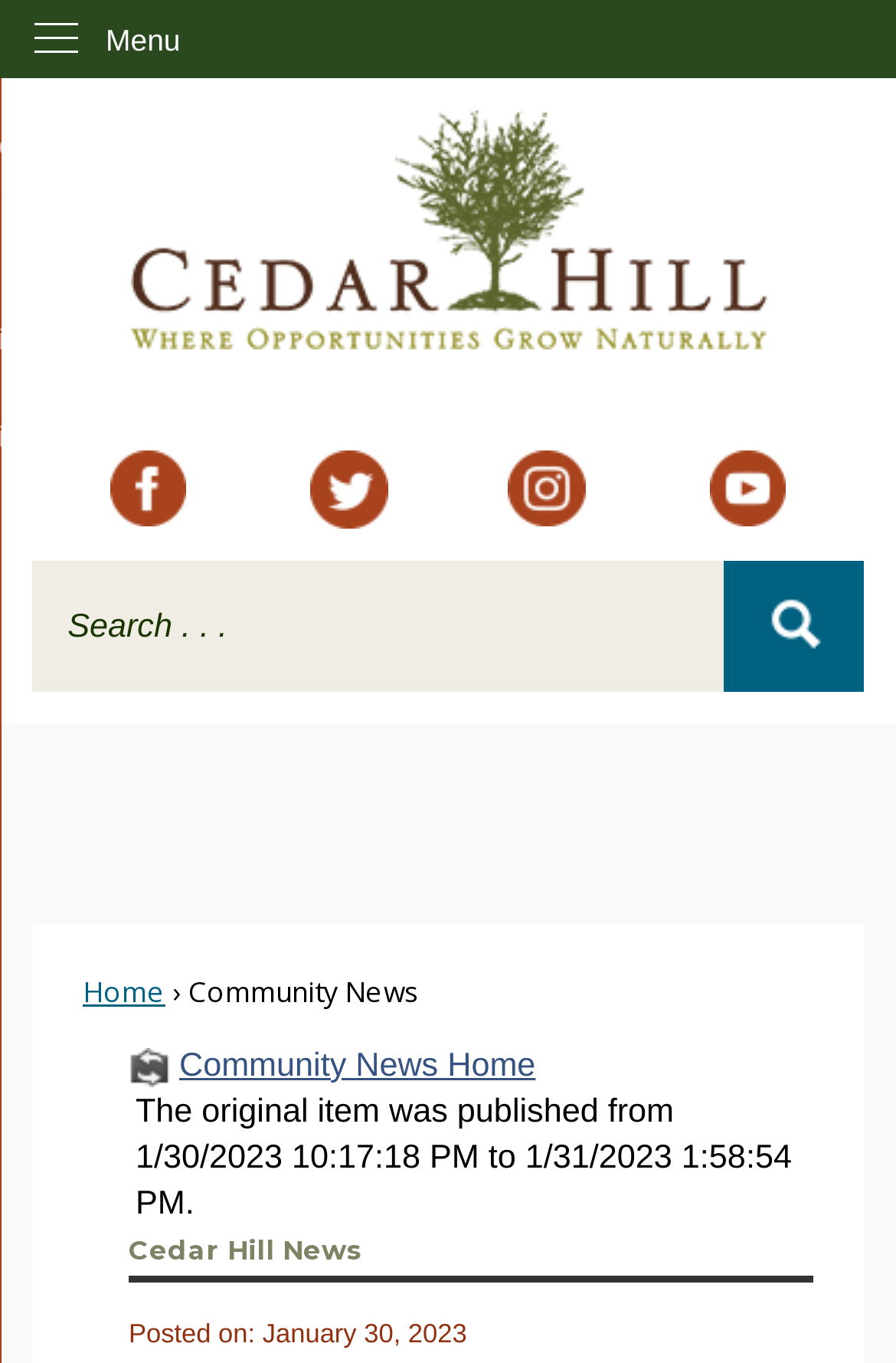What is the date of the latest news post?
Based on the image, give a concise answer in the form of a single word or short phrase.

January 30, 2023